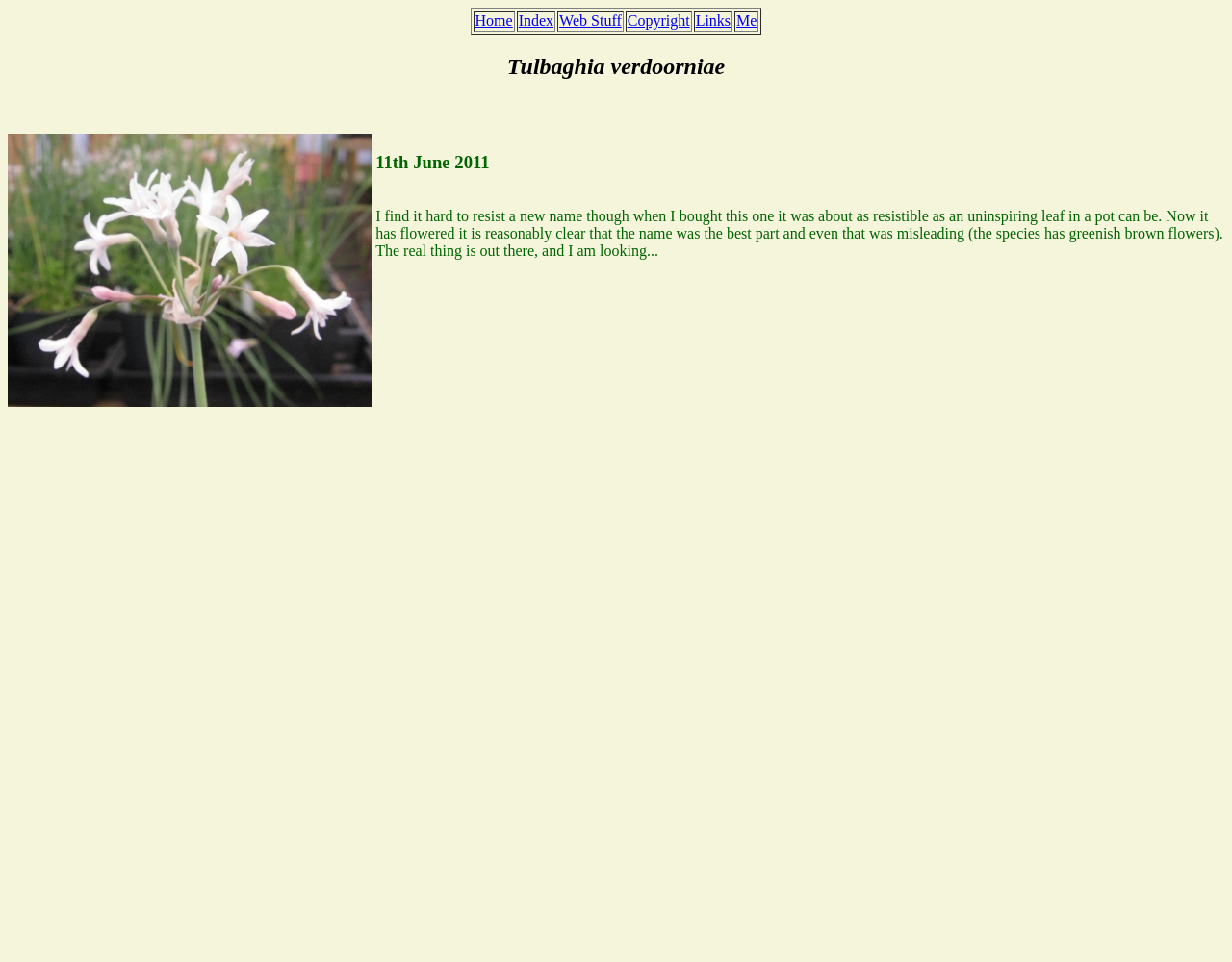Bounding box coordinates are specified in the format (top-left x, top-left y, bottom-right x, bottom-right y). All values are floating point numbers bounded between 0 and 1. Please provide the bounding box coordinate of the region this sentence describes: Editorial Staff

None